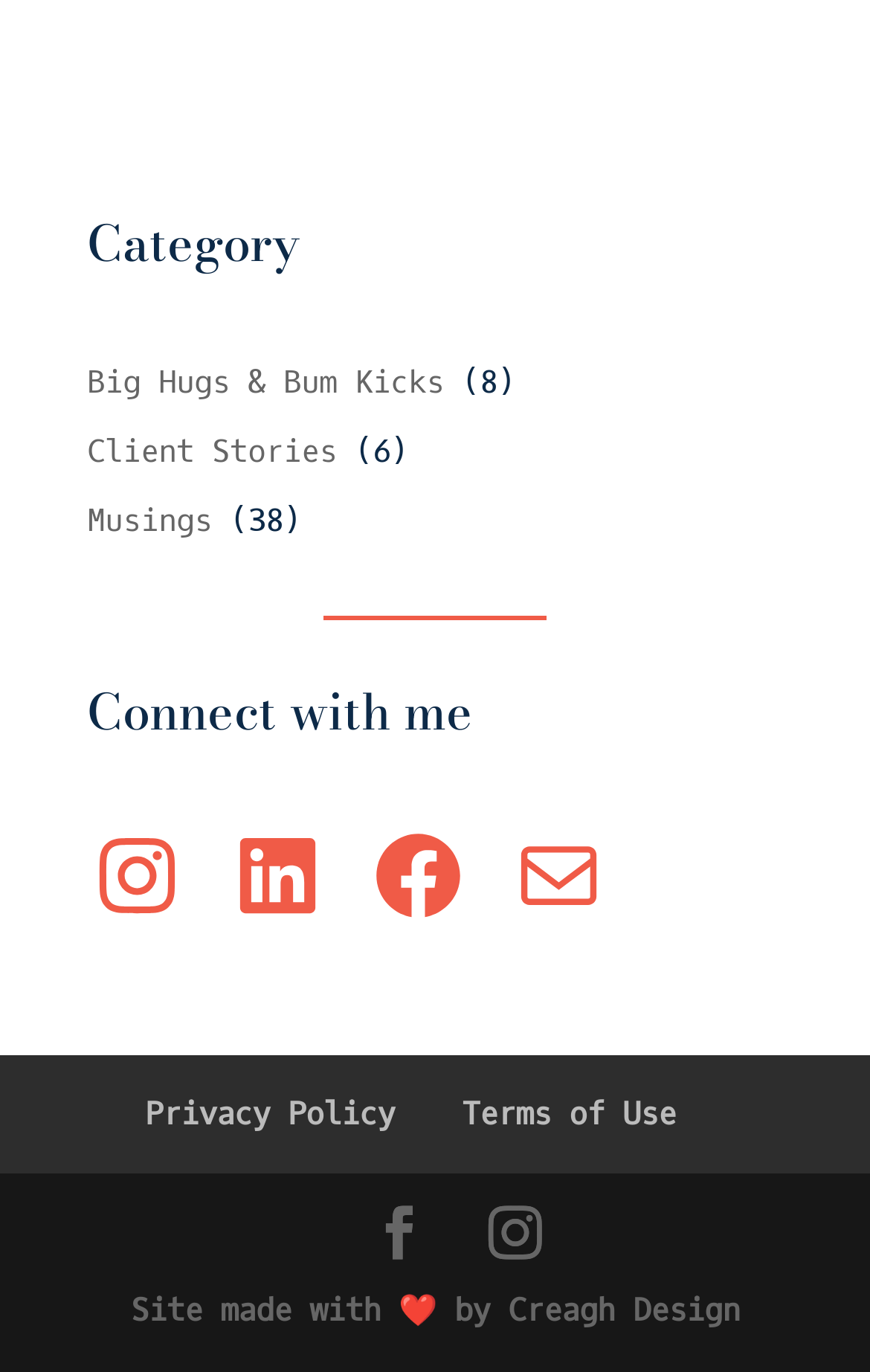Who designed the website?
Answer the question with just one word or phrase using the image.

Creagh Design